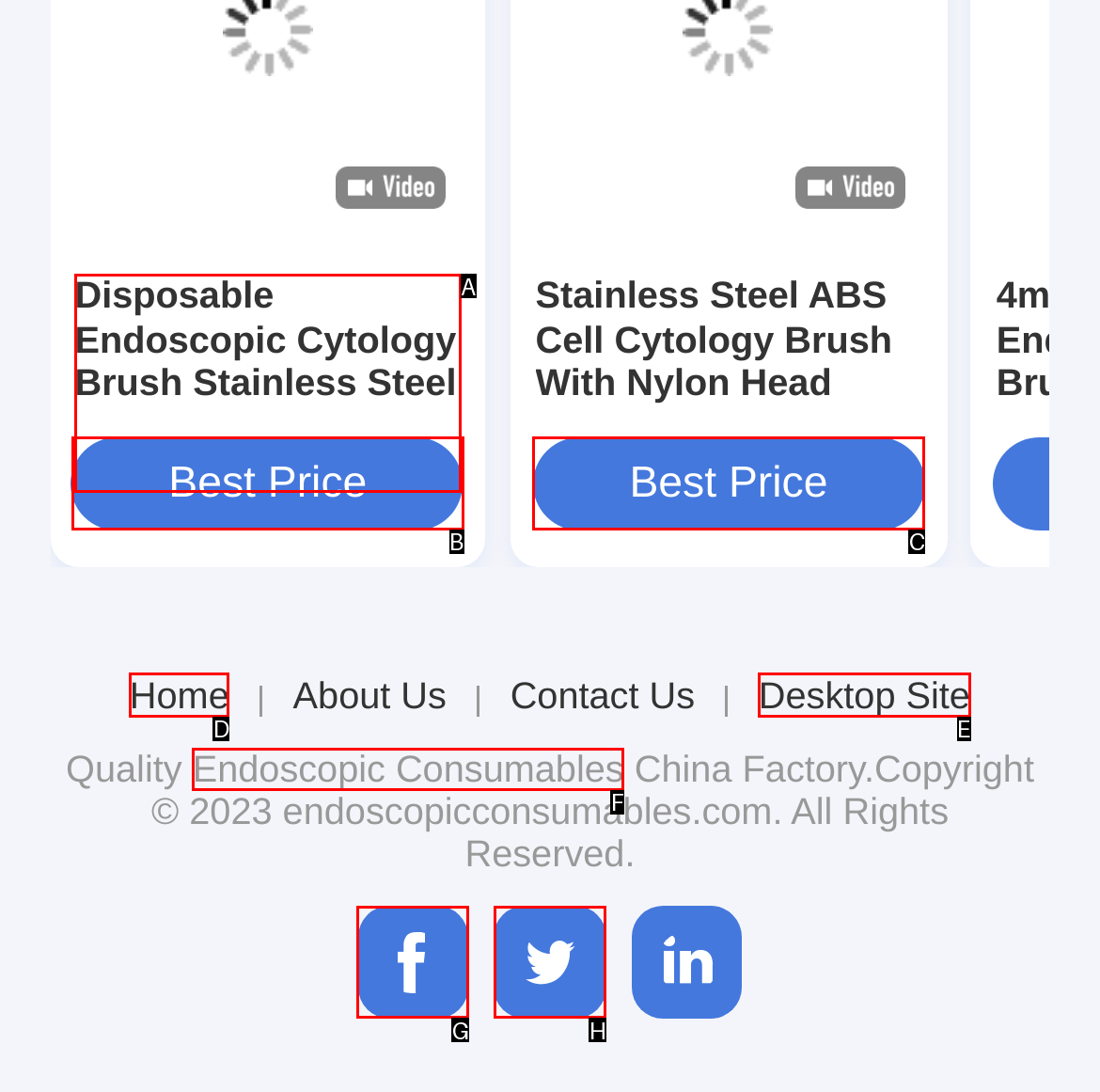Match the HTML element to the given description: Home
Indicate the option by its letter.

D